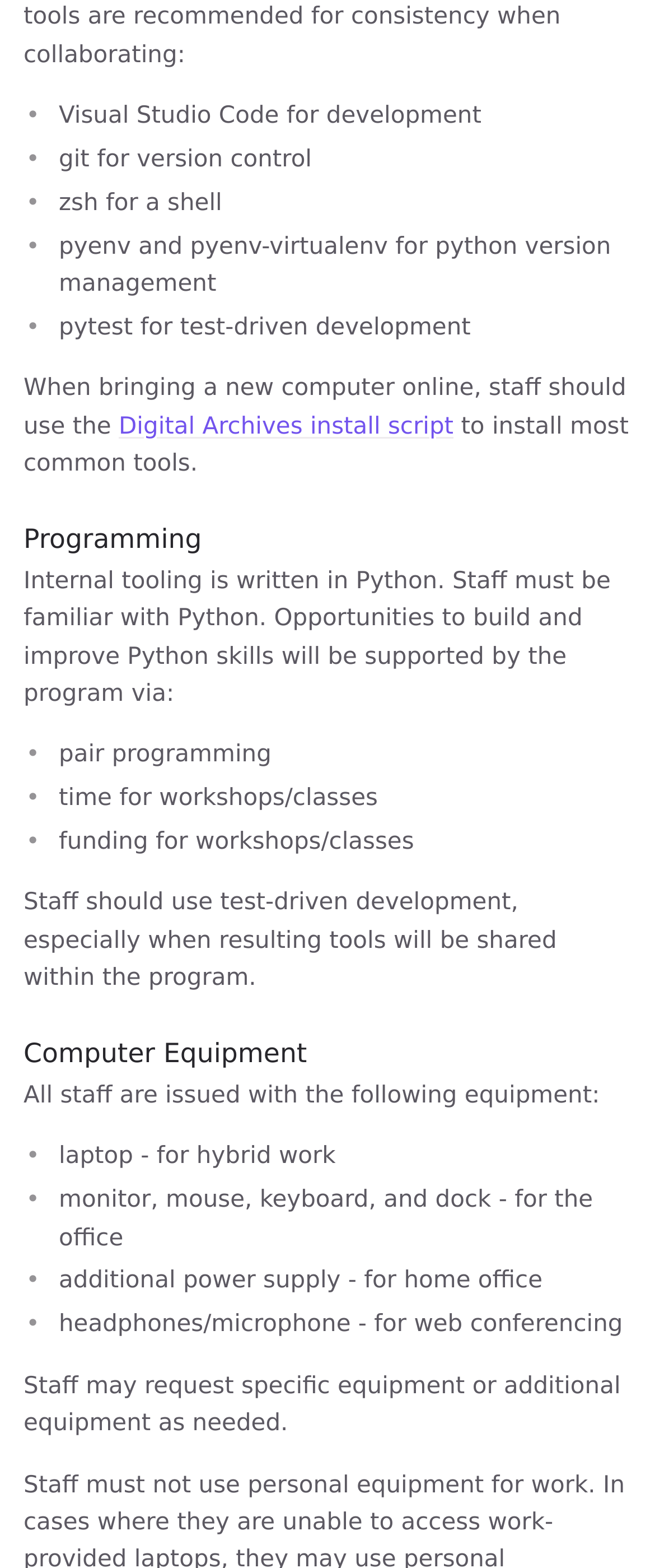Determine the bounding box coordinates of the UI element described below. Use the format (top-left x, top-left y, bottom-right x, bottom-right y) with floating point numbers between 0 and 1: parent_node: Computer Equipment

[0.946, 0.662, 1.0, 0.683]